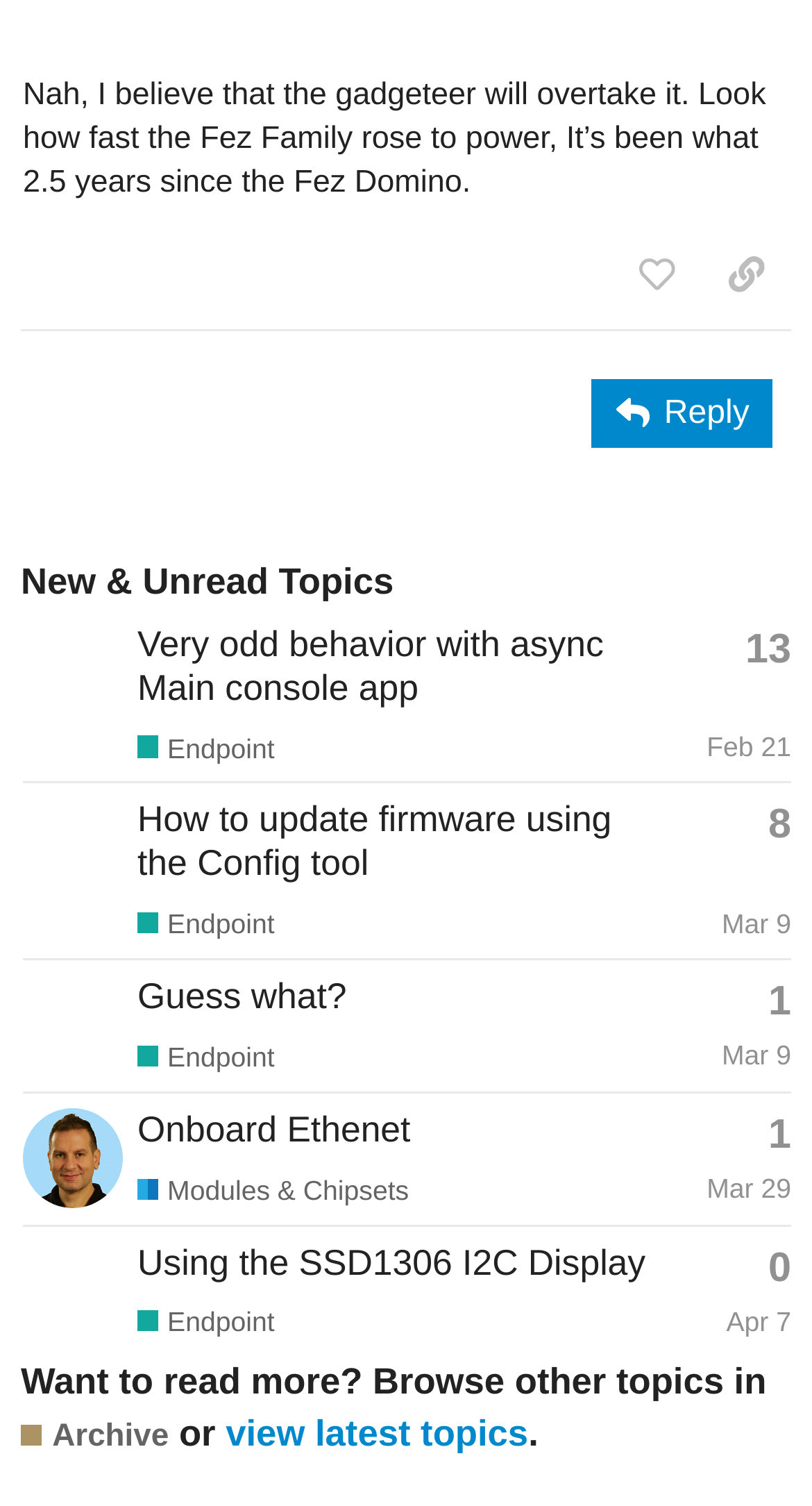Can you show the bounding box coordinates of the region to click on to complete the task described in the instruction: "Browse other topics in Archive"?

[0.026, 0.939, 0.208, 0.969]